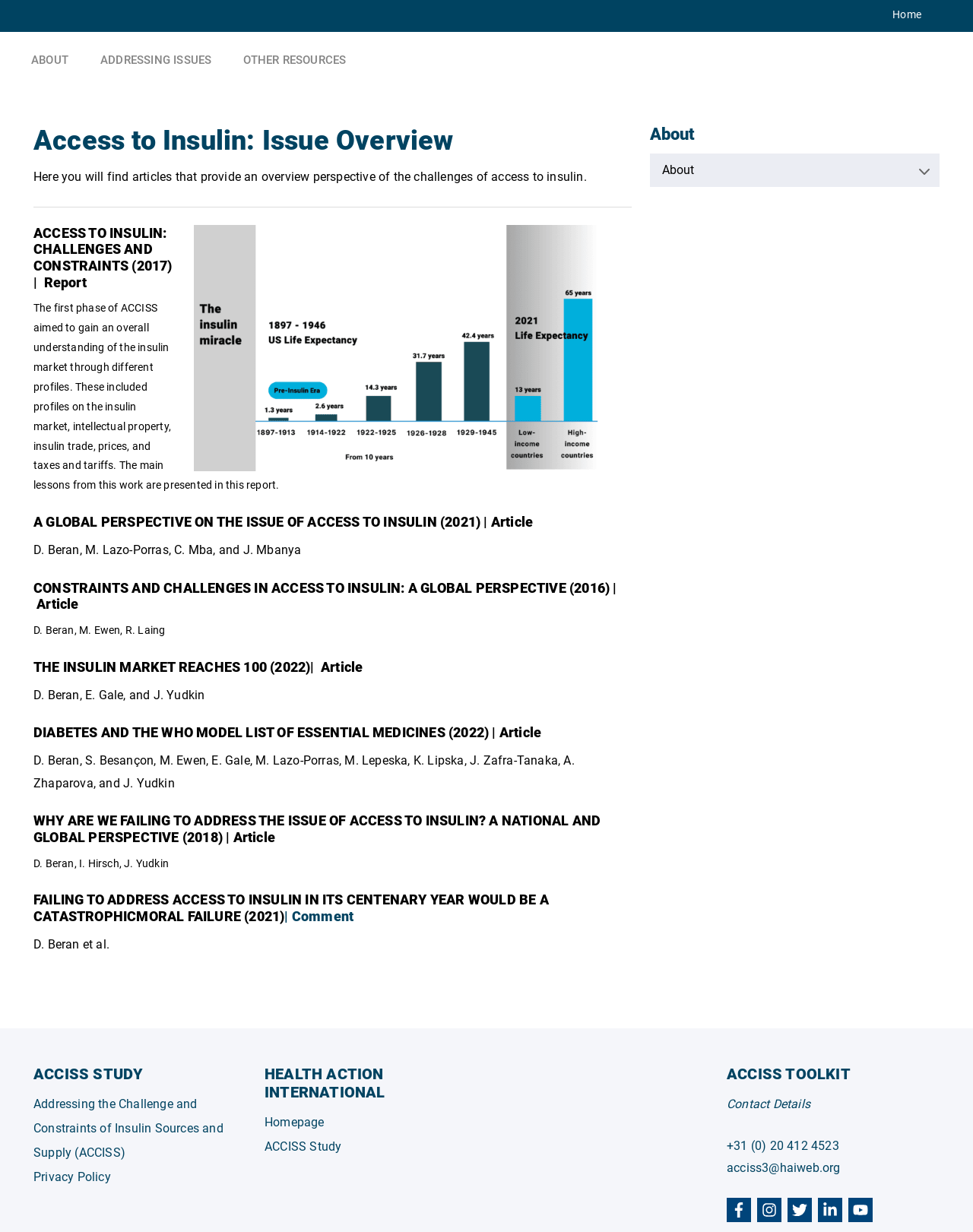Extract the main heading from the webpage content.

Access to Insulin: Issue Overview